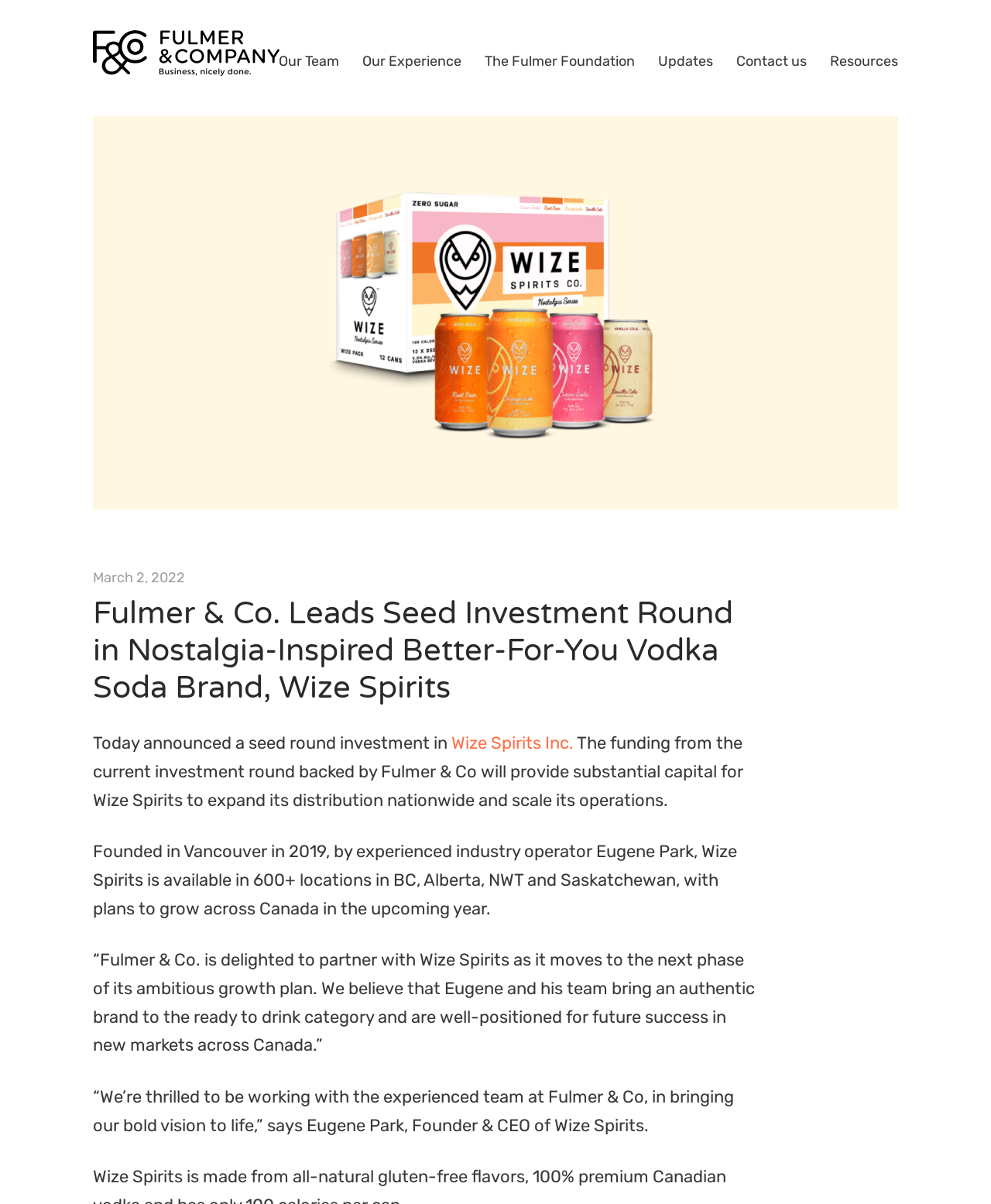Could you determine the bounding box coordinates of the clickable element to complete the instruction: "Read the article about Fulmer & Co. Leads Seed Investment Round in Nostalgia-Inspired Better-For-You Vodka Soda Brand, Wize Spirits"? Provide the coordinates as four float numbers between 0 and 1, i.e., [left, top, right, bottom].

[0.094, 0.494, 0.768, 0.587]